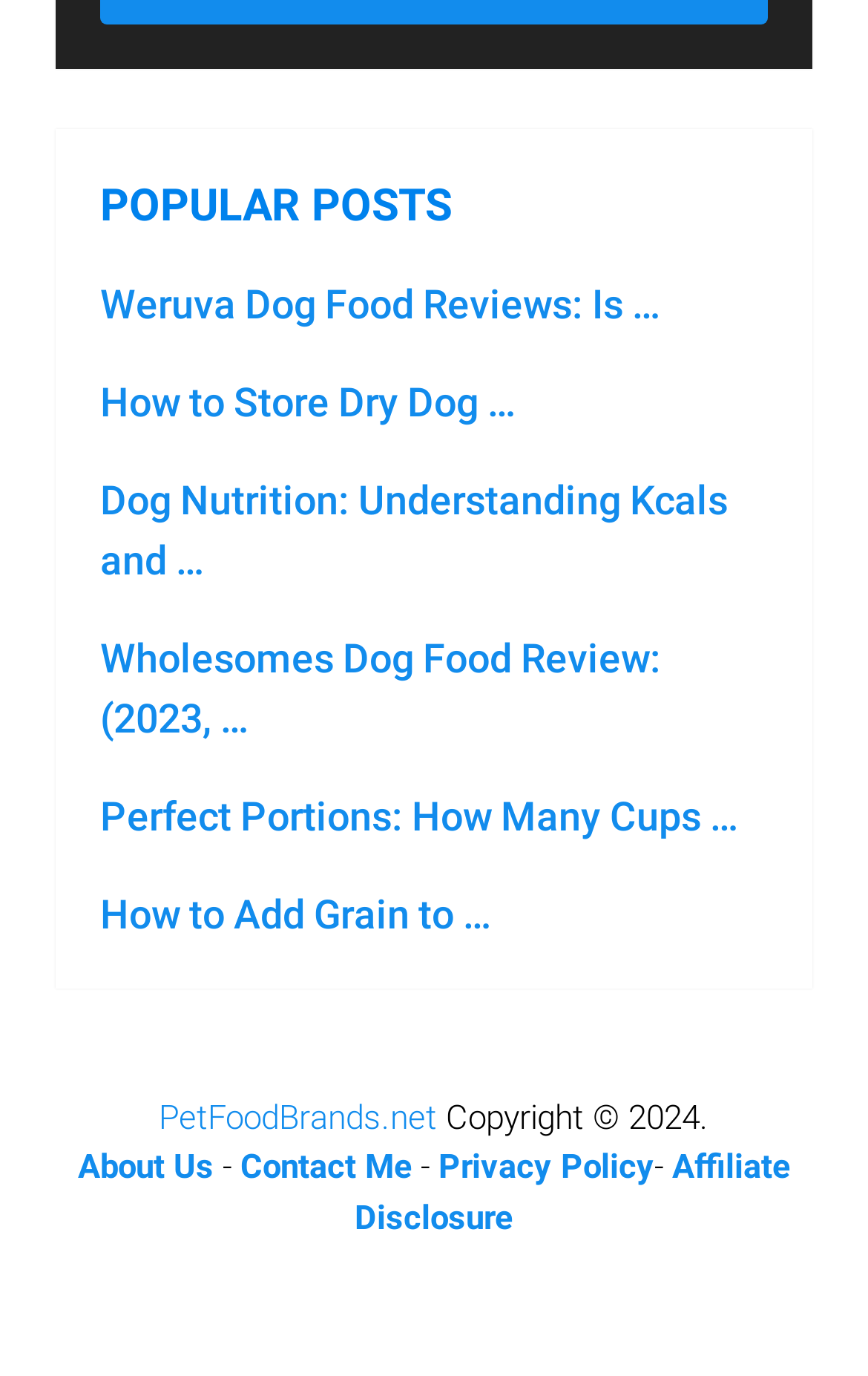What is the copyright year?
Offer a detailed and full explanation in response to the question.

The StaticText element 'Copyright © 2024.' indicates that the copyright year is 2024.